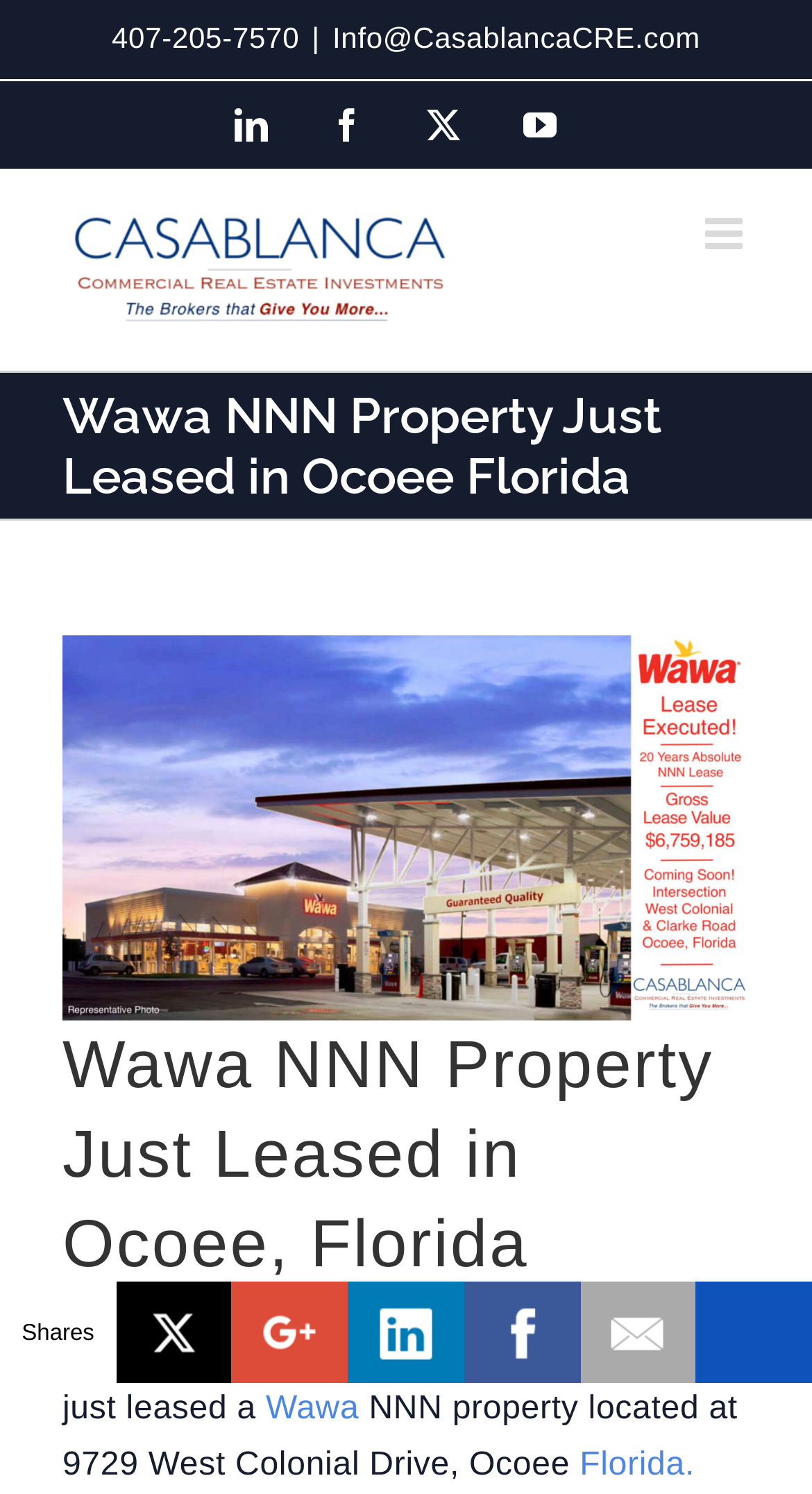Summarize the webpage with intricate details.

The webpage appears to be a commercial real estate announcement page. At the top, there is a header section with the company's logo, a phone number, and an email address. Below the header, there are social media links, including LinkedIn, Facebook, and YouTube.

The main content of the page is divided into two sections. The top section has a large heading that reads "Wawa NNN Property Just Leased in Ocoee Florida" and a link to view a larger image. Below the heading, there is a brief description of the property, stating that it is located at 9729 West Colonial Drive, Ocoee, Florida, and represented by Alex Casablanca with Casablanca Commercial Real Estate.

The second section of the main content has a series of links and images, including shares, Google+, LinkedIn, Facebook, Email, and SumoMe. These links and images are aligned horizontally and take up the entire width of the page.

There are a total of 5 links to social media platforms, 2 of which are located at the top of the page, and 3 at the bottom. There are also 2 images of the company's logo, one at the top and one at the bottom. The page has a total of 7 headings, with the main heading being "Wawa NNN Property Just Leased in Ocoee Florida".